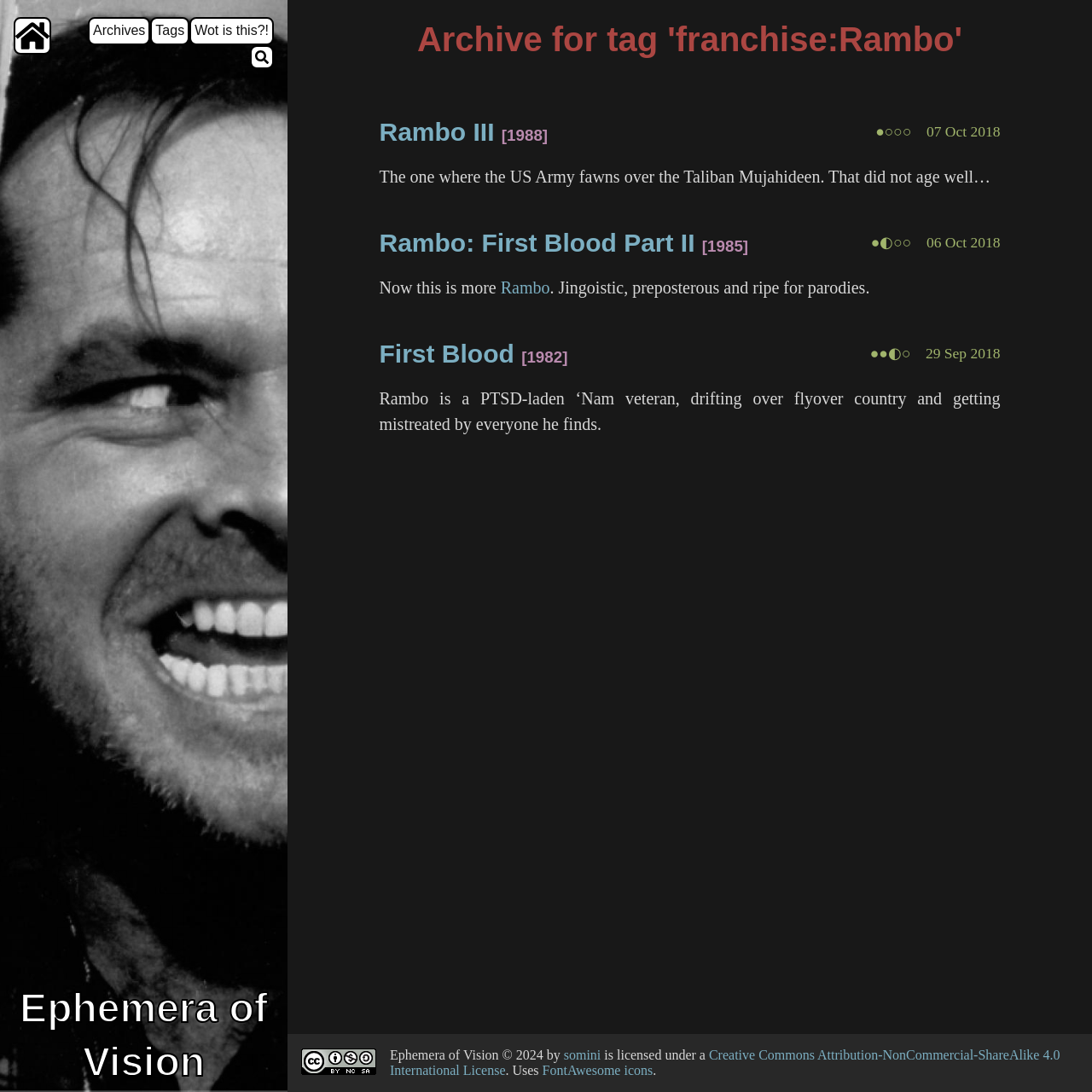Pinpoint the bounding box coordinates for the area that should be clicked to perform the following instruction: "view archives".

[0.08, 0.016, 0.138, 0.041]